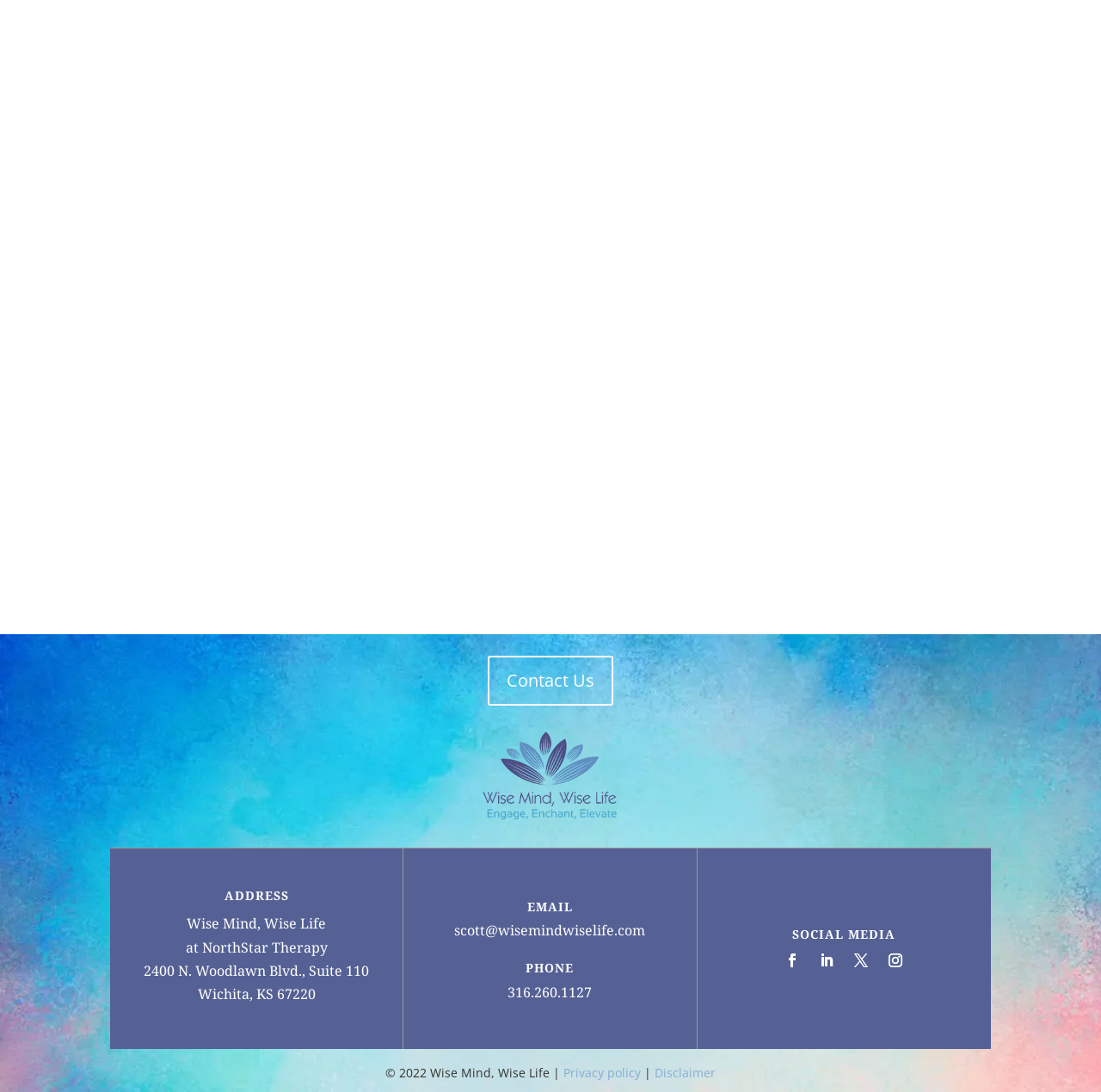Using the provided element description: "Follow", identify the bounding box coordinates. The coordinates should be four floats between 0 and 1 in the order [left, top, right, bottom].

[0.739, 0.867, 0.764, 0.892]